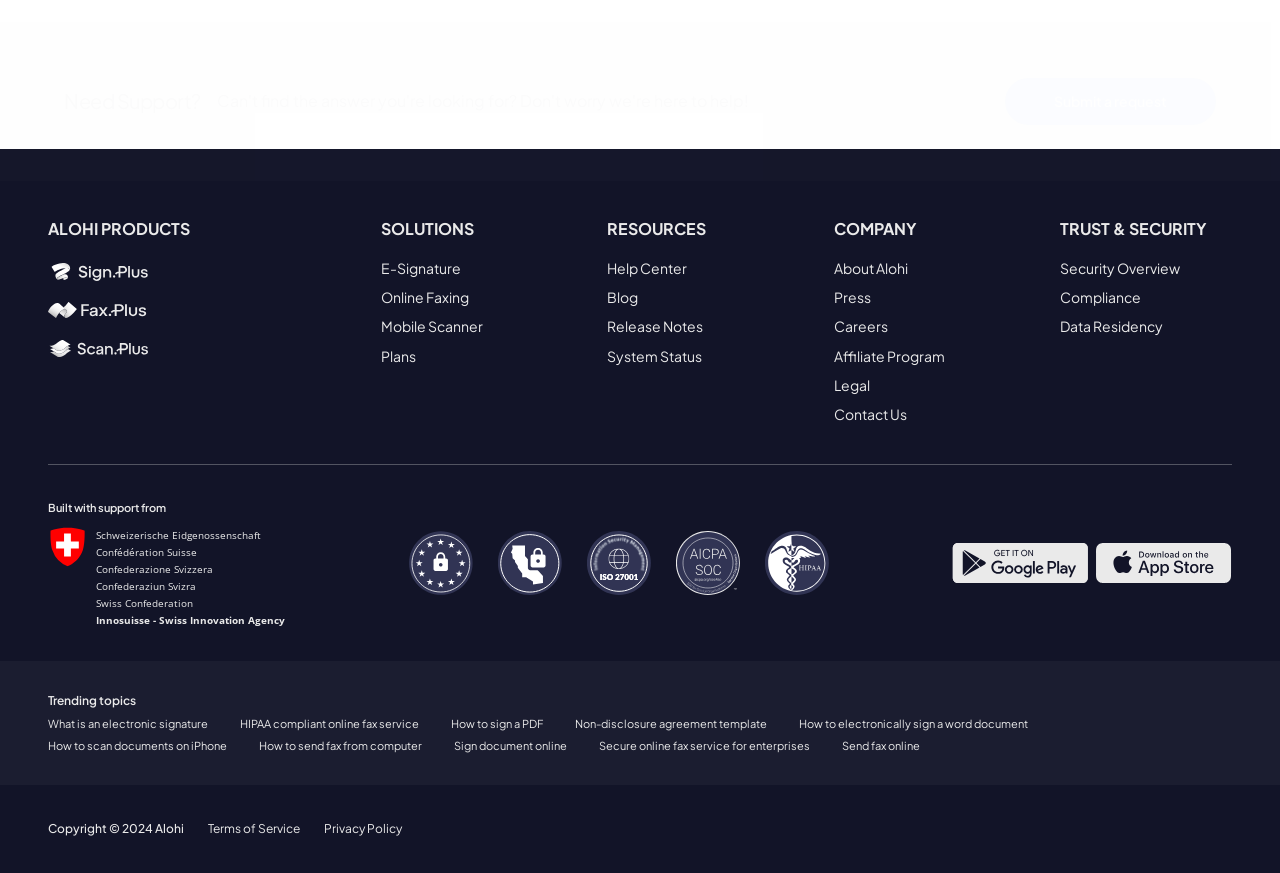What is the topic of the first trending topic link?
Please answer the question as detailed as possible.

The topic of the first trending topic link is electronic signature, as the link text is 'What is an electronic signature', indicating that it is a popular topic related to the services offered by the company.